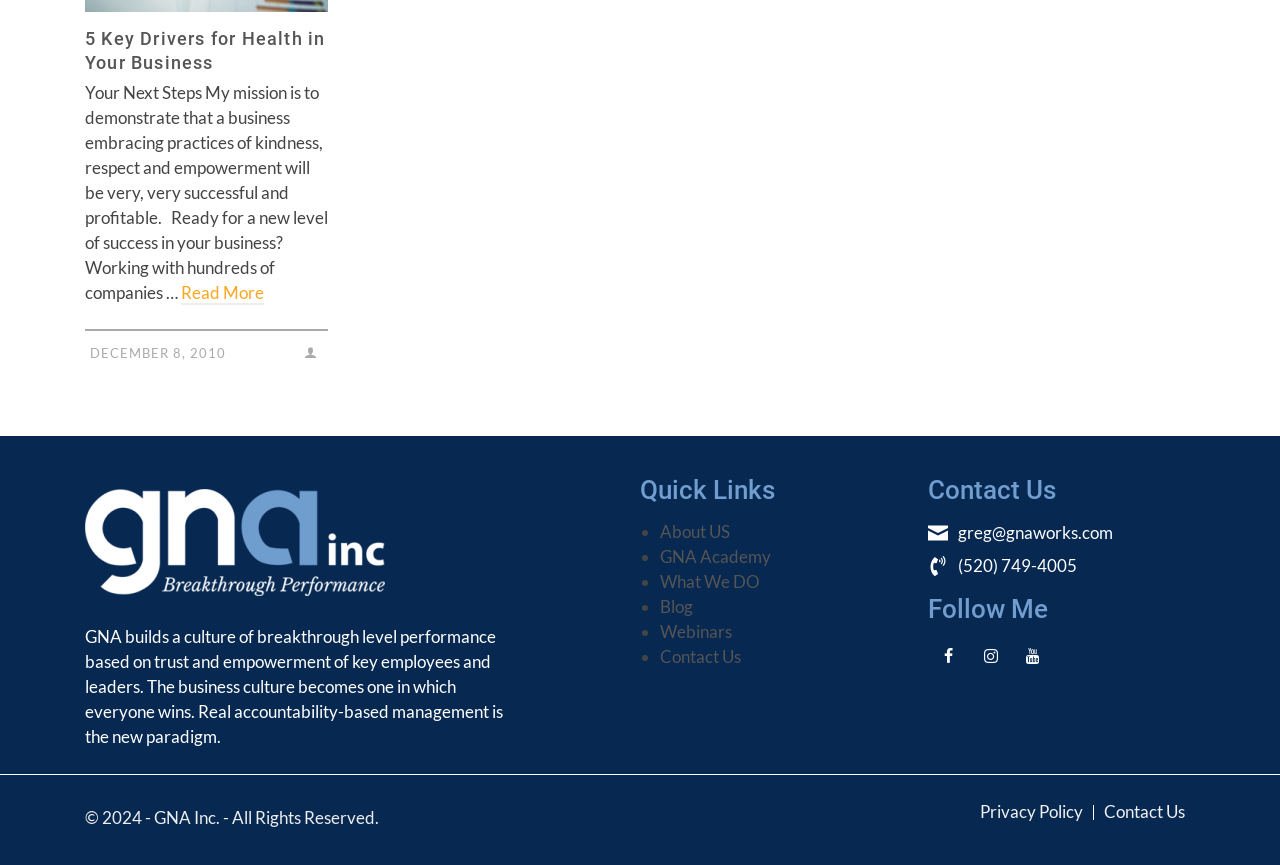Locate the bounding box coordinates of the area where you should click to accomplish the instruction: "Learn about GNA Academy".

[0.516, 0.631, 0.602, 0.655]